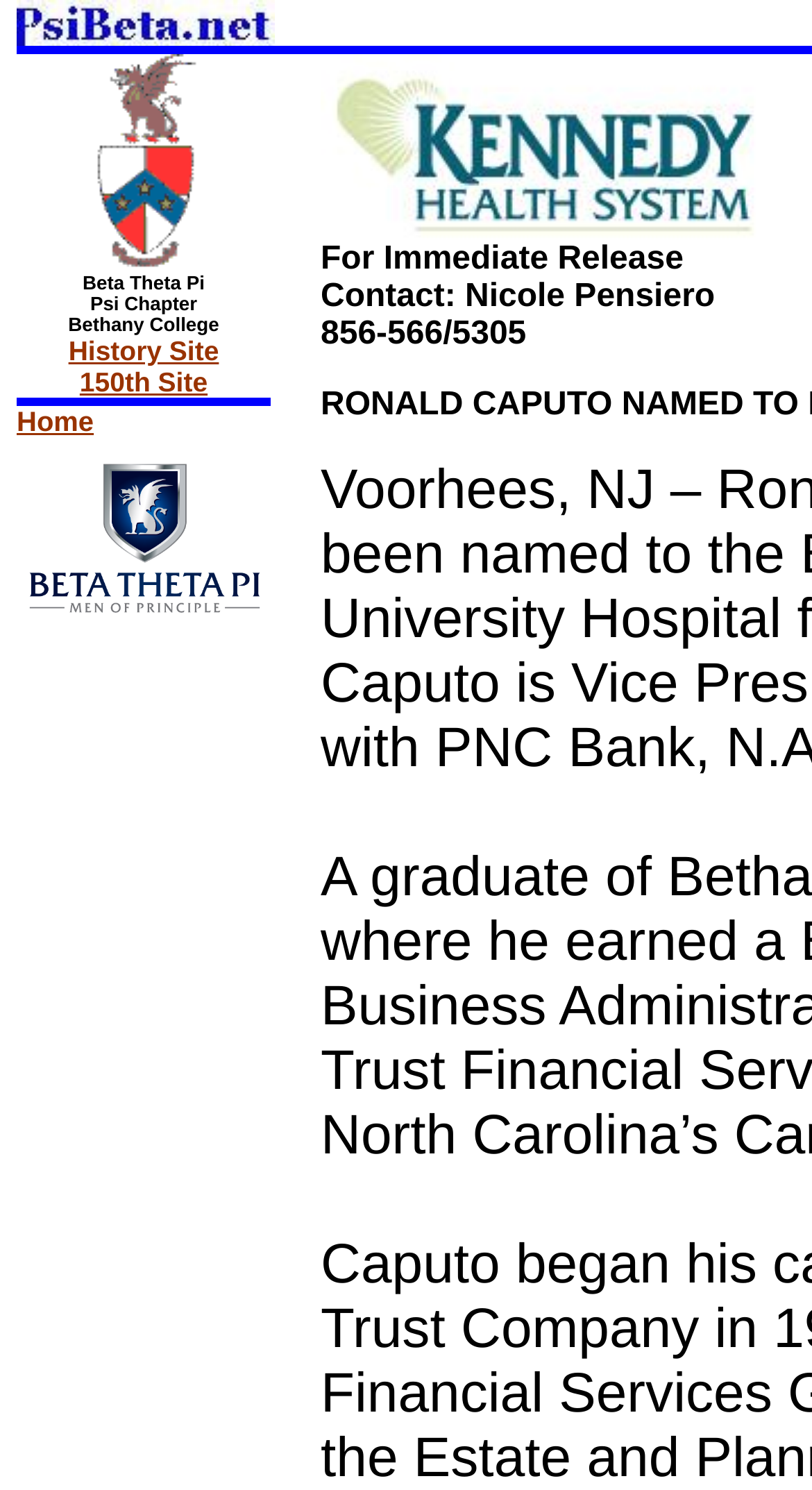Identify the coordinates of the bounding box for the element described below: "alt="Beta Theta Pi"". Return the coordinates as four float numbers between 0 and 1: [left, top, right, bottom].

[0.103, 0.165, 0.251, 0.189]